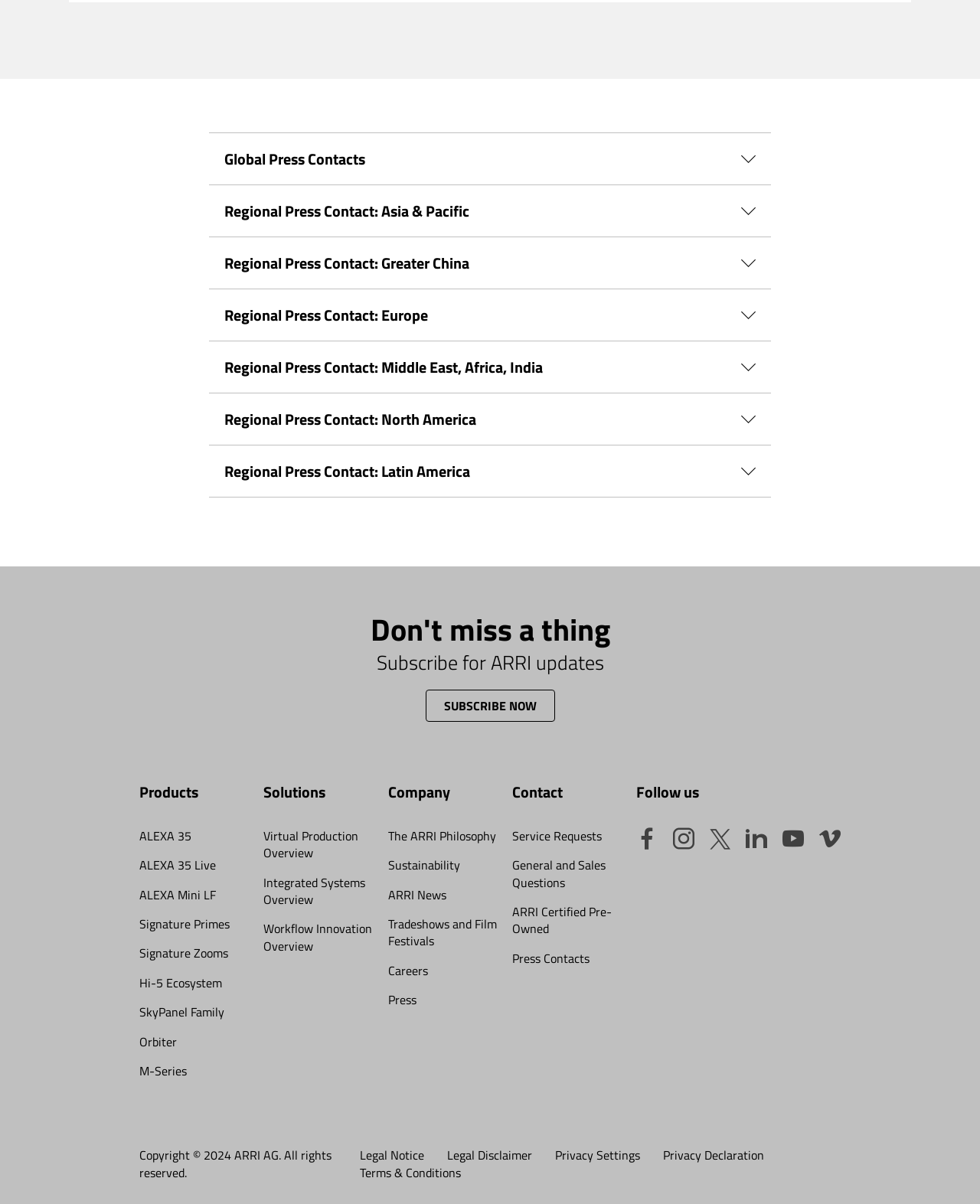What is the 'Company' section about?
Please provide a single word or phrase as your answer based on the screenshot.

ARRI's philosophy, sustainability, news